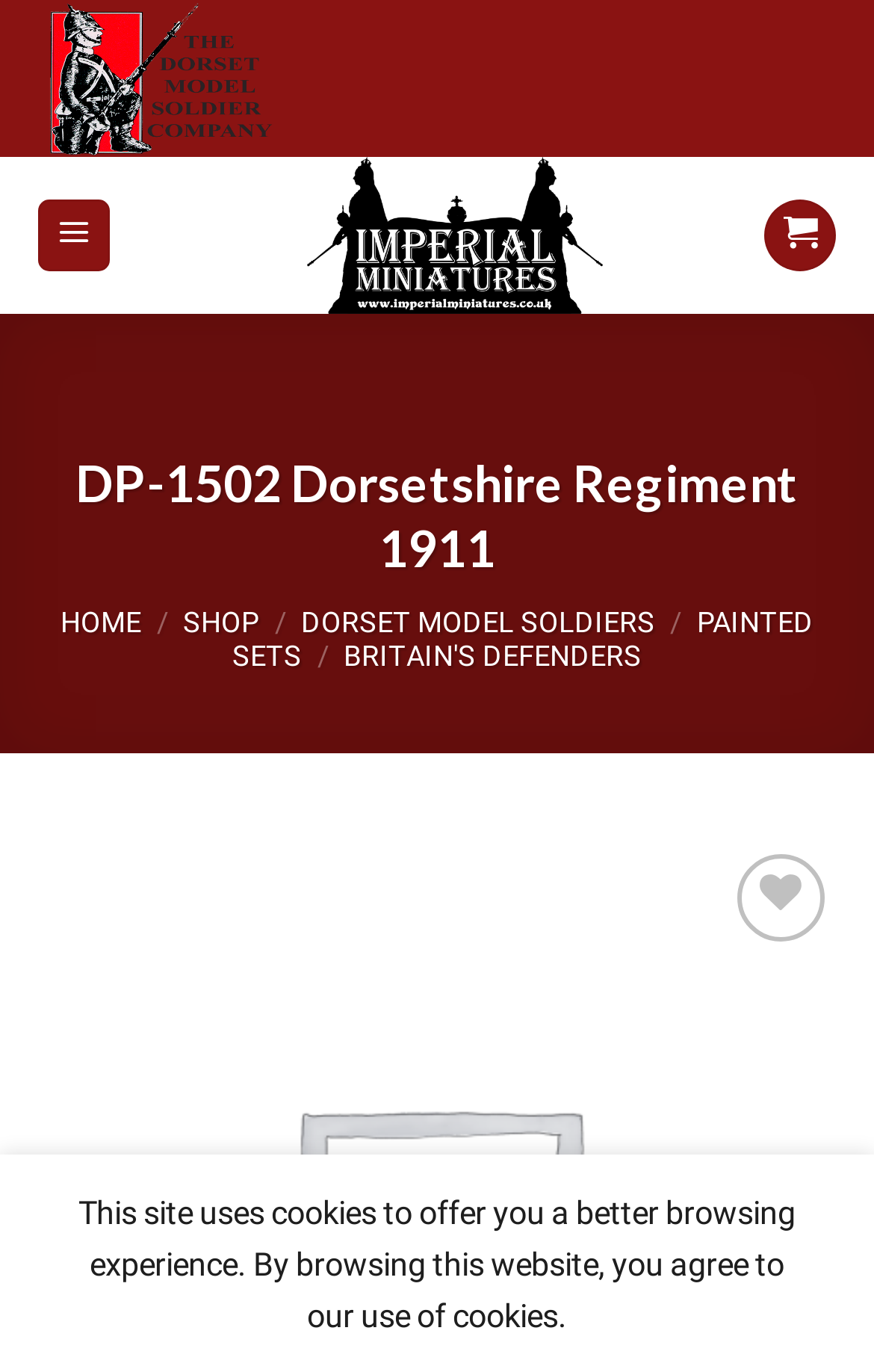Answer the question using only one word or a concise phrase: What is the type of products sold?

Model soldiers